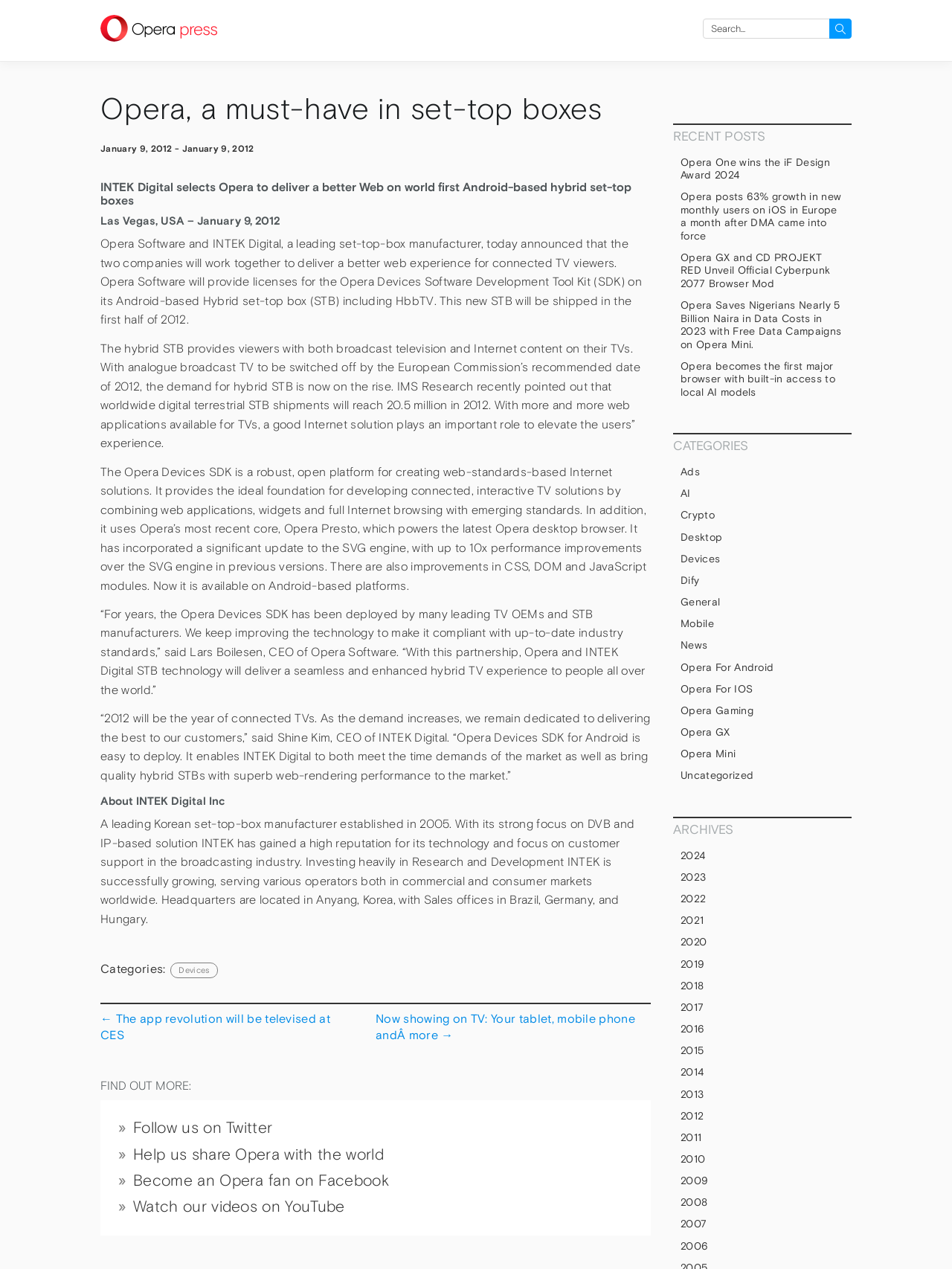From the element description Opera for Android, predict the bounding box coordinates of the UI element. The coordinates must be specified in the format (top-left x, top-left y, bottom-right x, bottom-right y) and should be within the 0 to 1 range.

[0.707, 0.519, 0.895, 0.533]